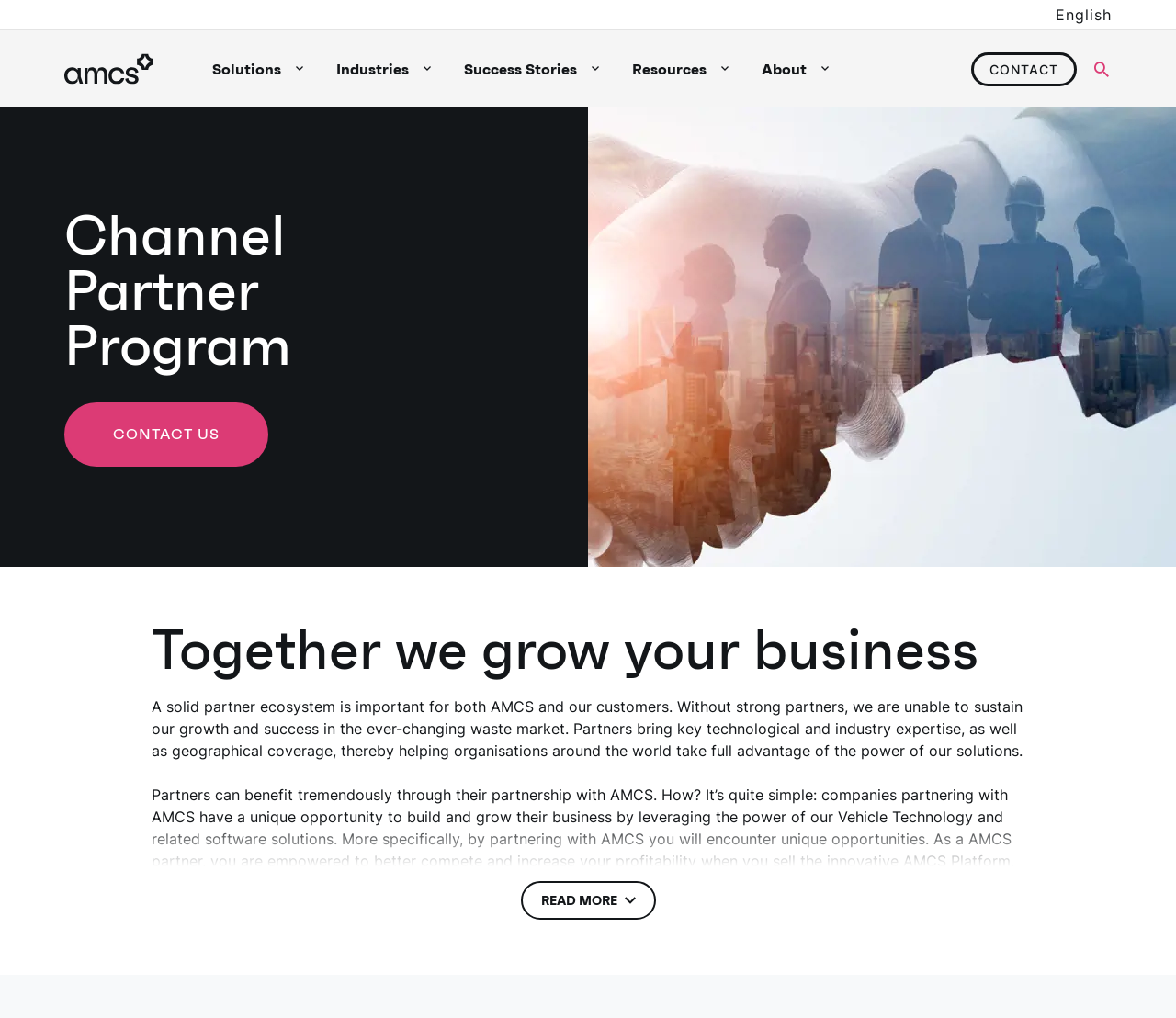Pinpoint the bounding box coordinates of the clickable element needed to complete the instruction: "Contact us". The coordinates should be provided as four float numbers between 0 and 1: [left, top, right, bottom].

[0.826, 0.051, 0.916, 0.084]